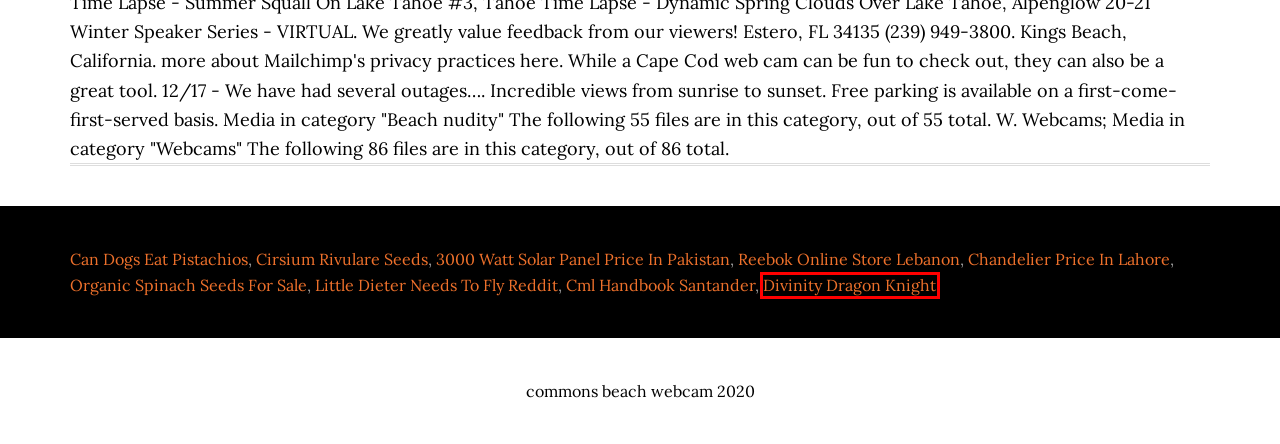You are given a screenshot of a webpage with a red rectangle bounding box around a UI element. Select the webpage description that best matches the new webpage after clicking the element in the bounding box. Here are the candidates:
A. can dogs eat pistachios
B. cirsium rivulare seeds
C. cml handbook santander
D. divinity dragon knight
E. 3000 watt solar panel price in pakistan
F. chandelier price in lahore
G. little dieter needs to fly reddit
H. reebok online store lebanon

D